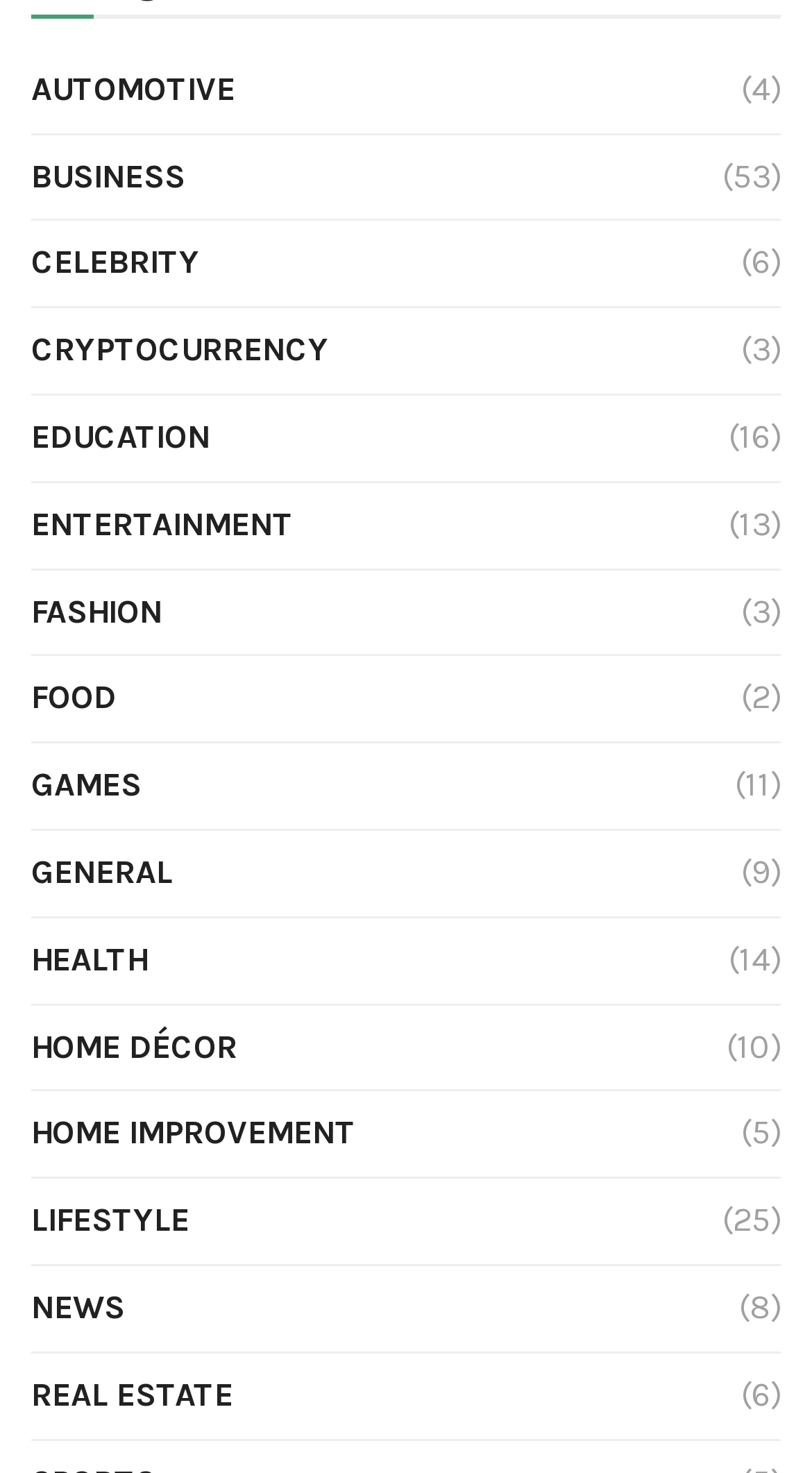Identify the bounding box of the UI element described as follows: "Games". Provide the coordinates as four float numbers in the range of 0 to 1 [left, top, right, bottom].

[0.038, 0.502, 0.174, 0.543]